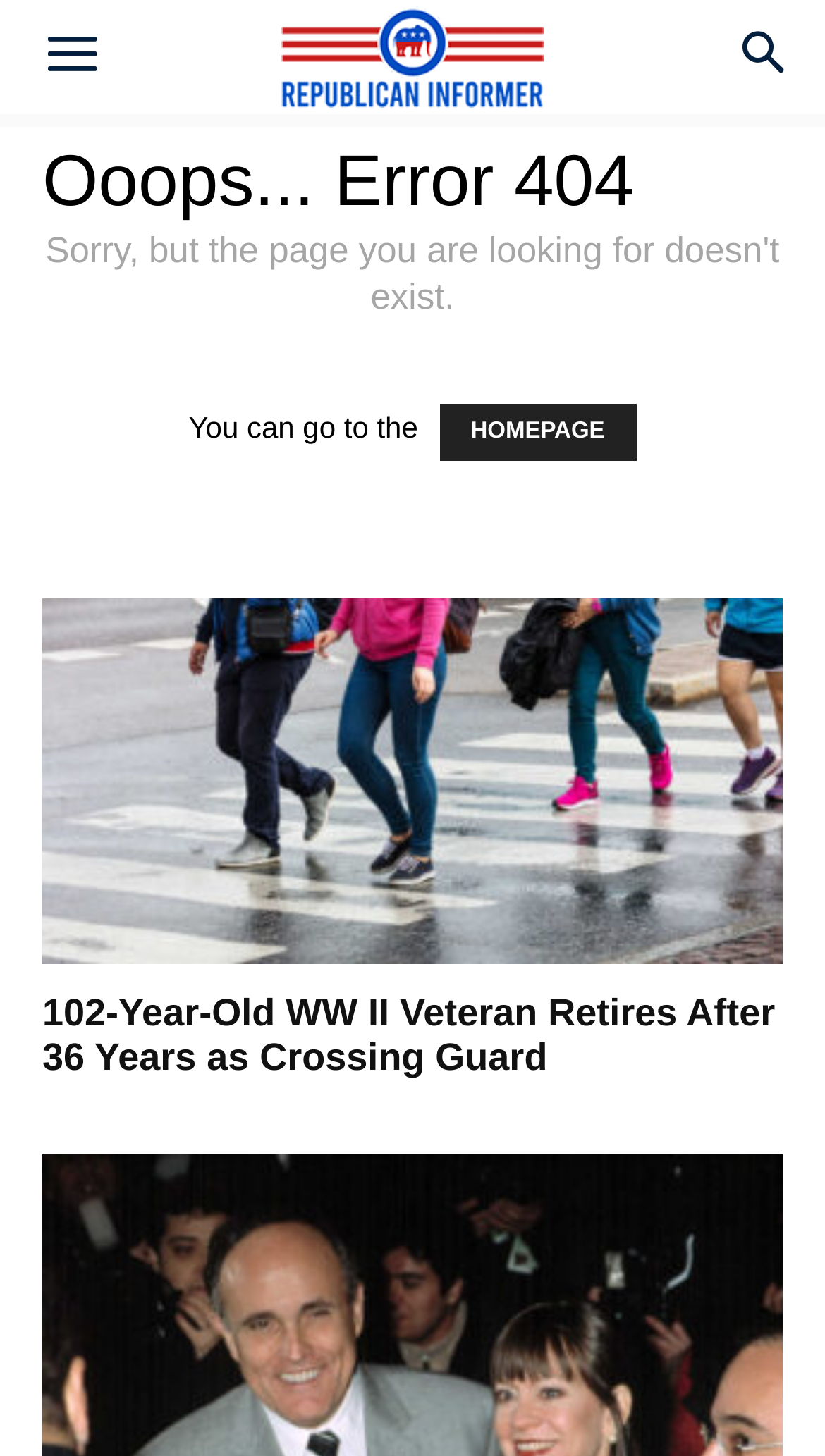What is the error code displayed on the page?
Using the visual information, reply with a single word or short phrase.

404